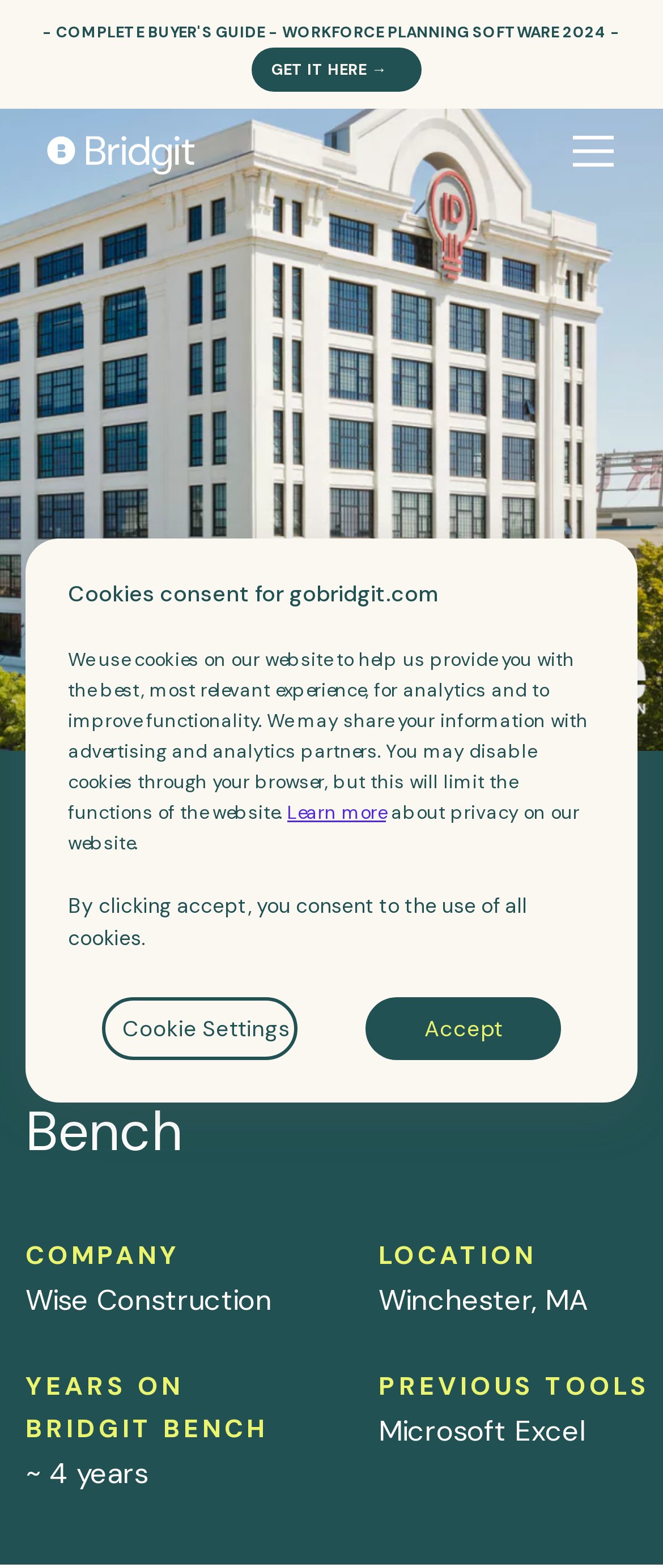What is the purpose of Bridgit Bench for Wise Construction?
Please provide a single word or phrase answer based on the image.

manages resources efficiently and effectively